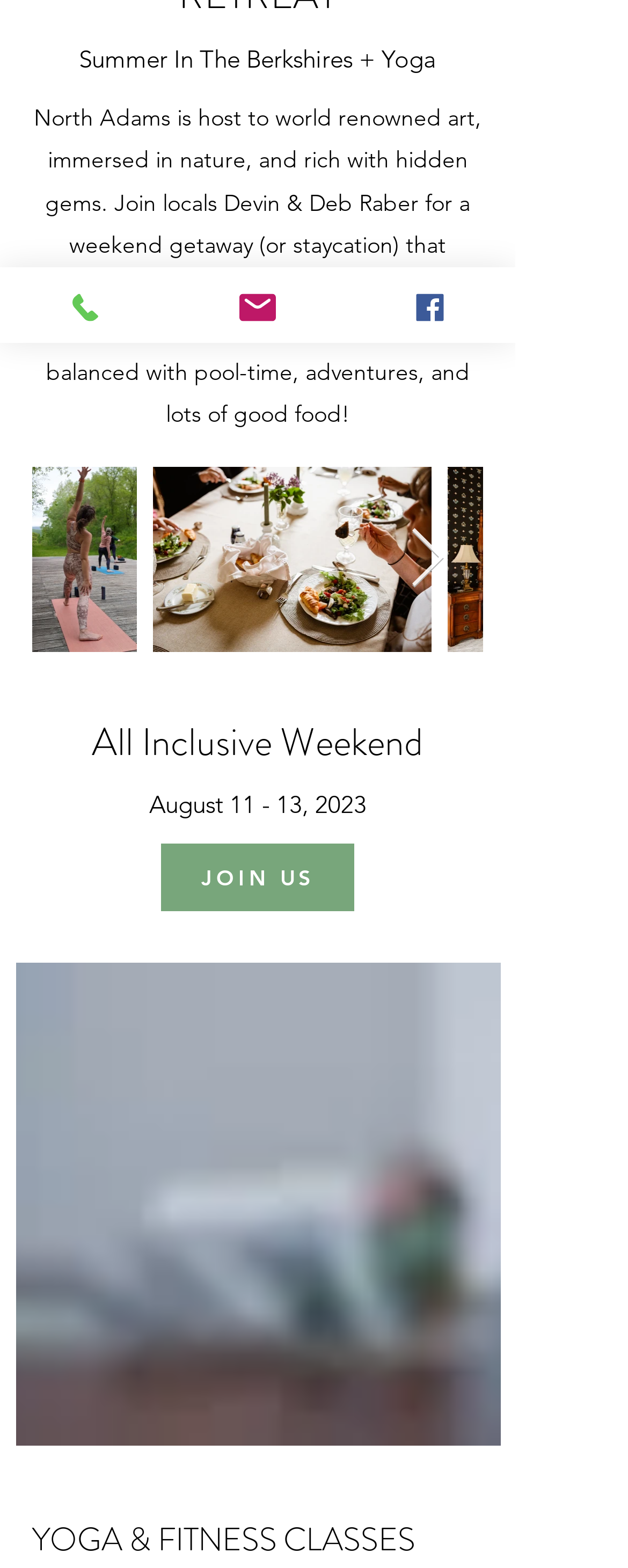Given the description of a UI element: "aria-label="Next Item"", identify the bounding box coordinates of the matching element in the webpage screenshot.

[0.651, 0.337, 0.71, 0.377]